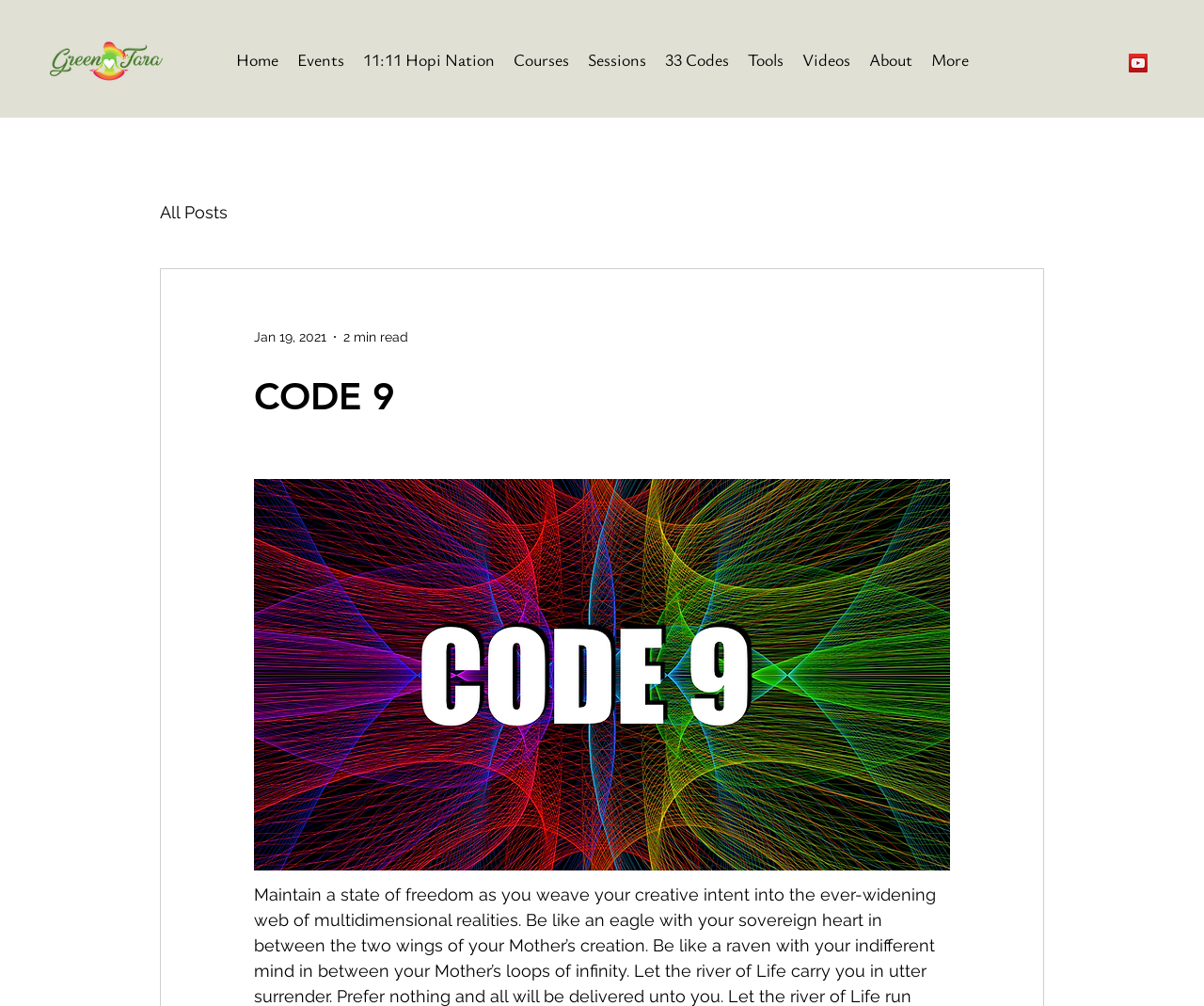How many links are in the social bar?
Give a single word or phrase answer based on the content of the image.

1